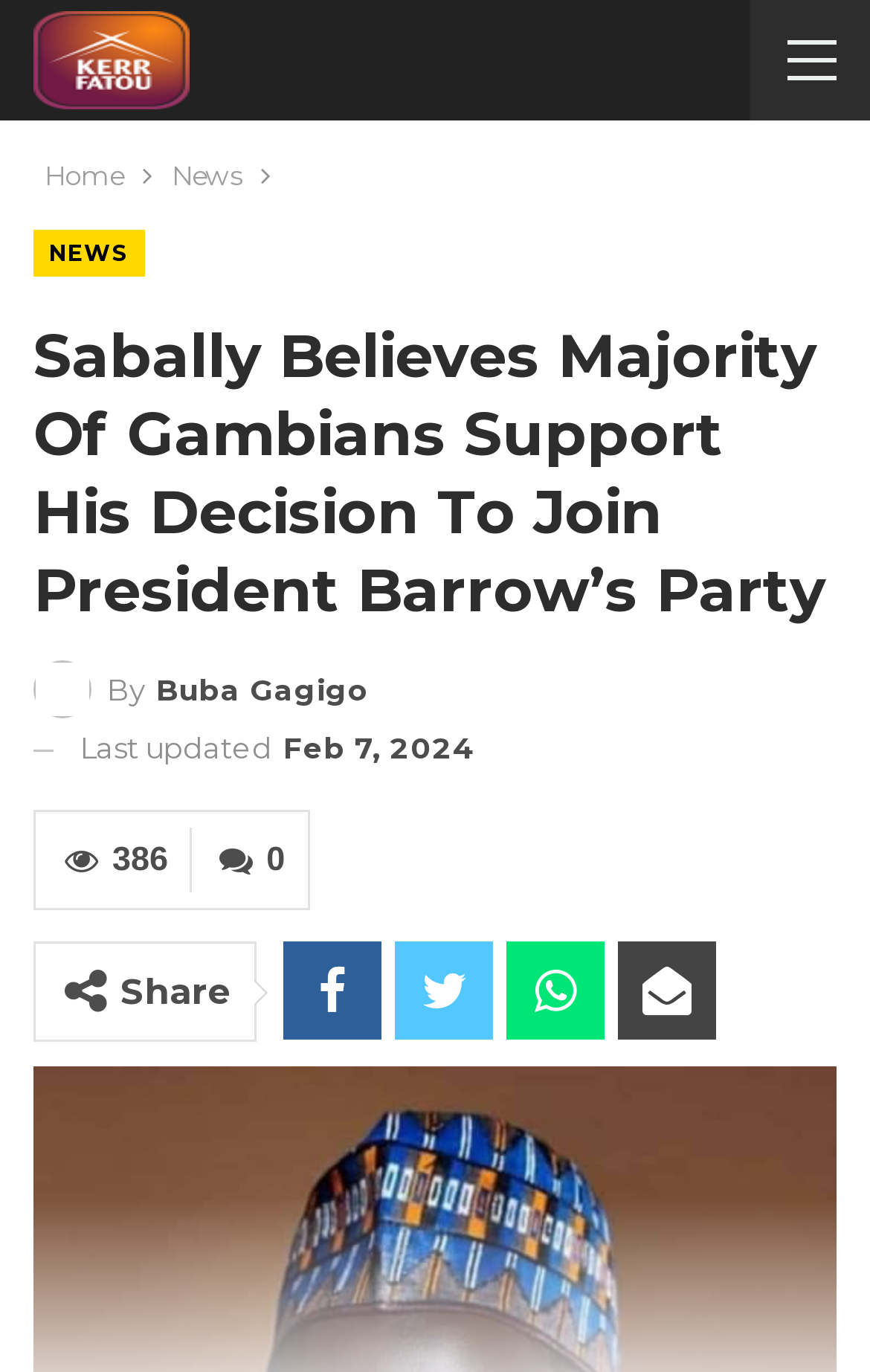Please find the top heading of the webpage and generate its text.

Sabally Believes Majority Of Gambians Support His Decision To Join President Barrow’s Party